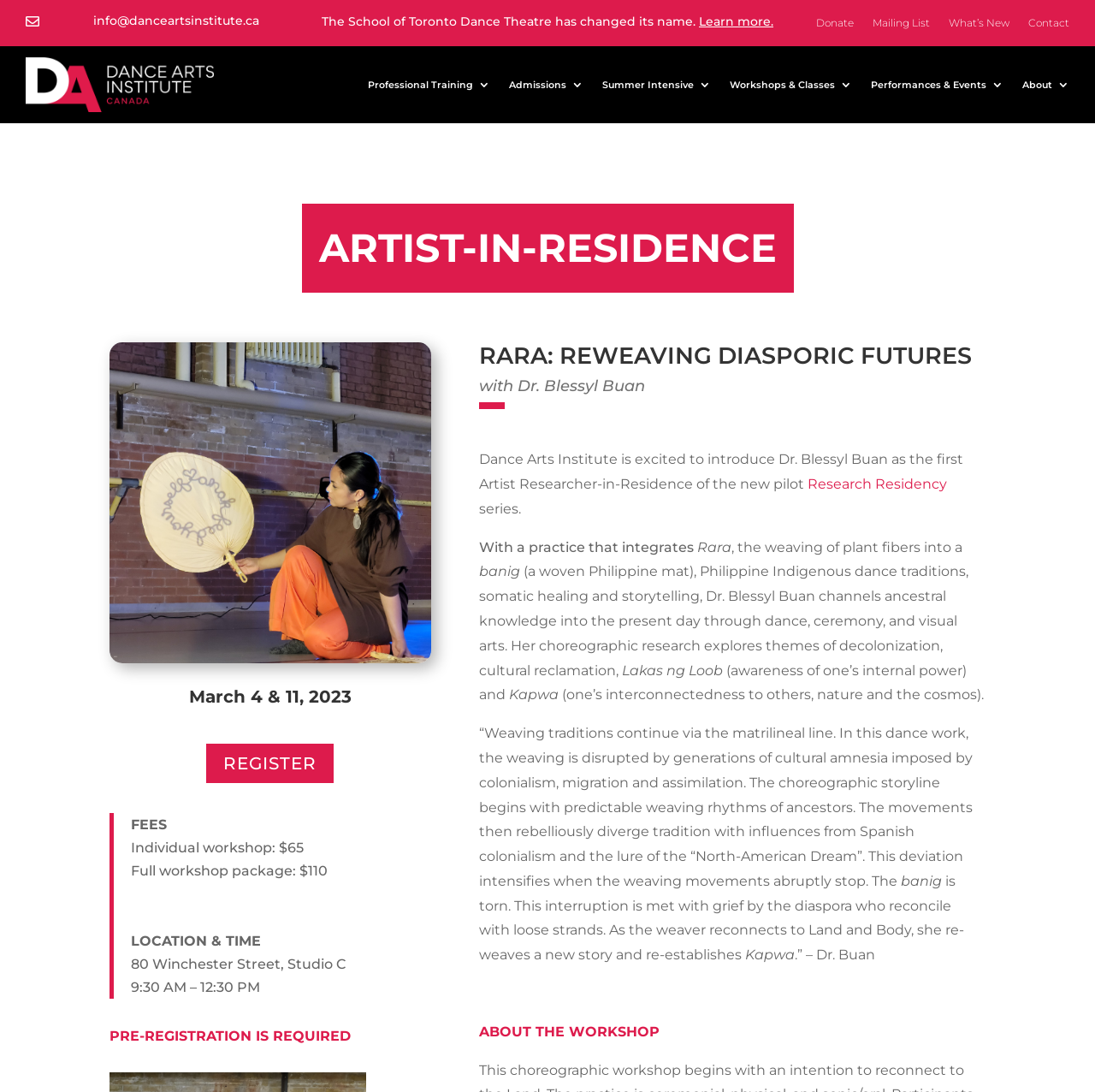What is the theme of Dr. Blessyl Buan's choreographic research?
Refer to the screenshot and deliver a thorough answer to the question presented.

I found the answer by reading the paragraph that describes Dr. Blessyl Buan's choreographic research, which mentions that it explores themes of decolonization, cultural reclamation, and other related topics.